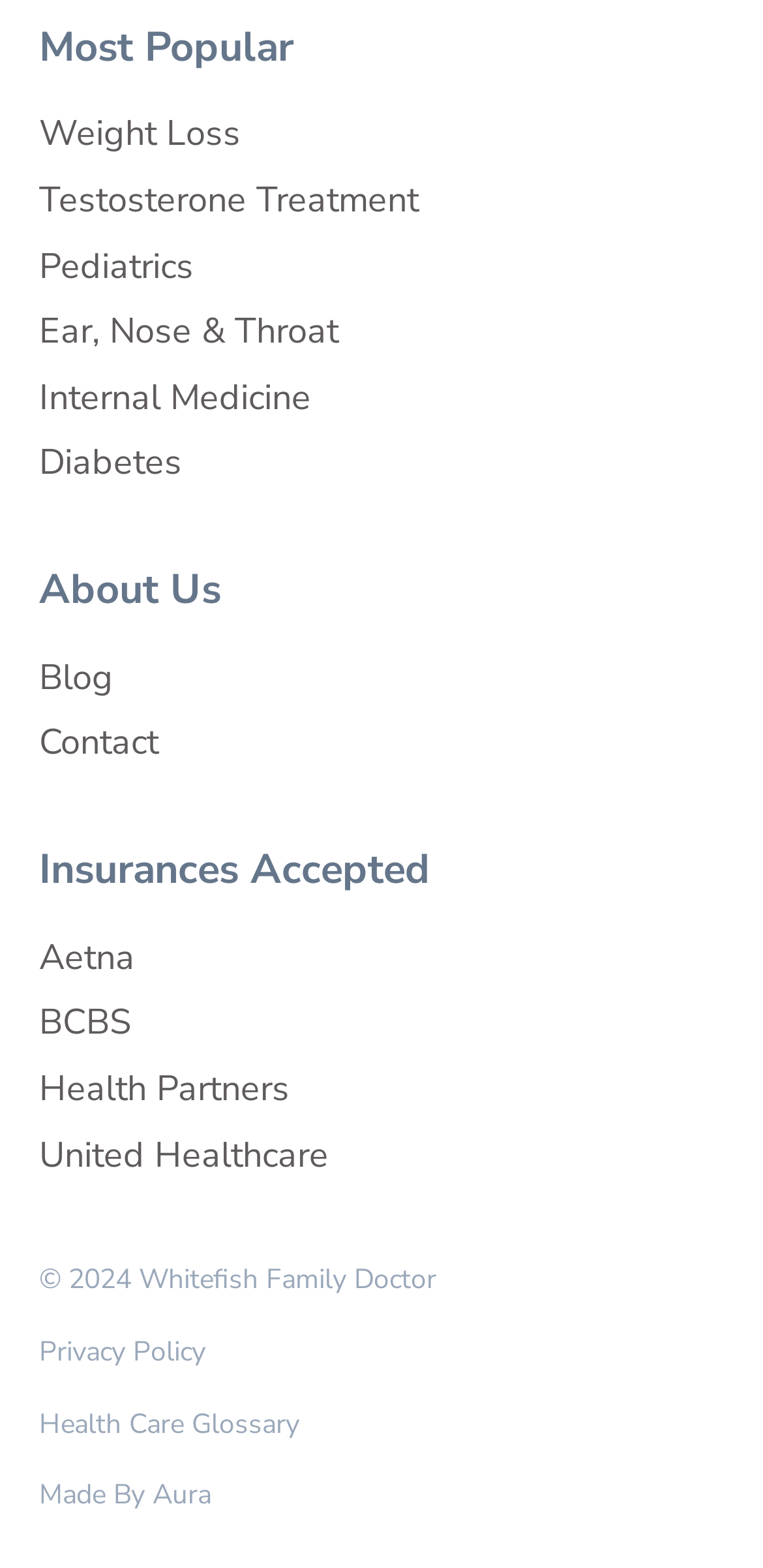Given the webpage screenshot and the description, determine the bounding box coordinates (top-left x, top-left y, bottom-right x, bottom-right y) that define the location of the UI element matching this description: BCBS

[0.051, 0.632, 0.949, 0.674]